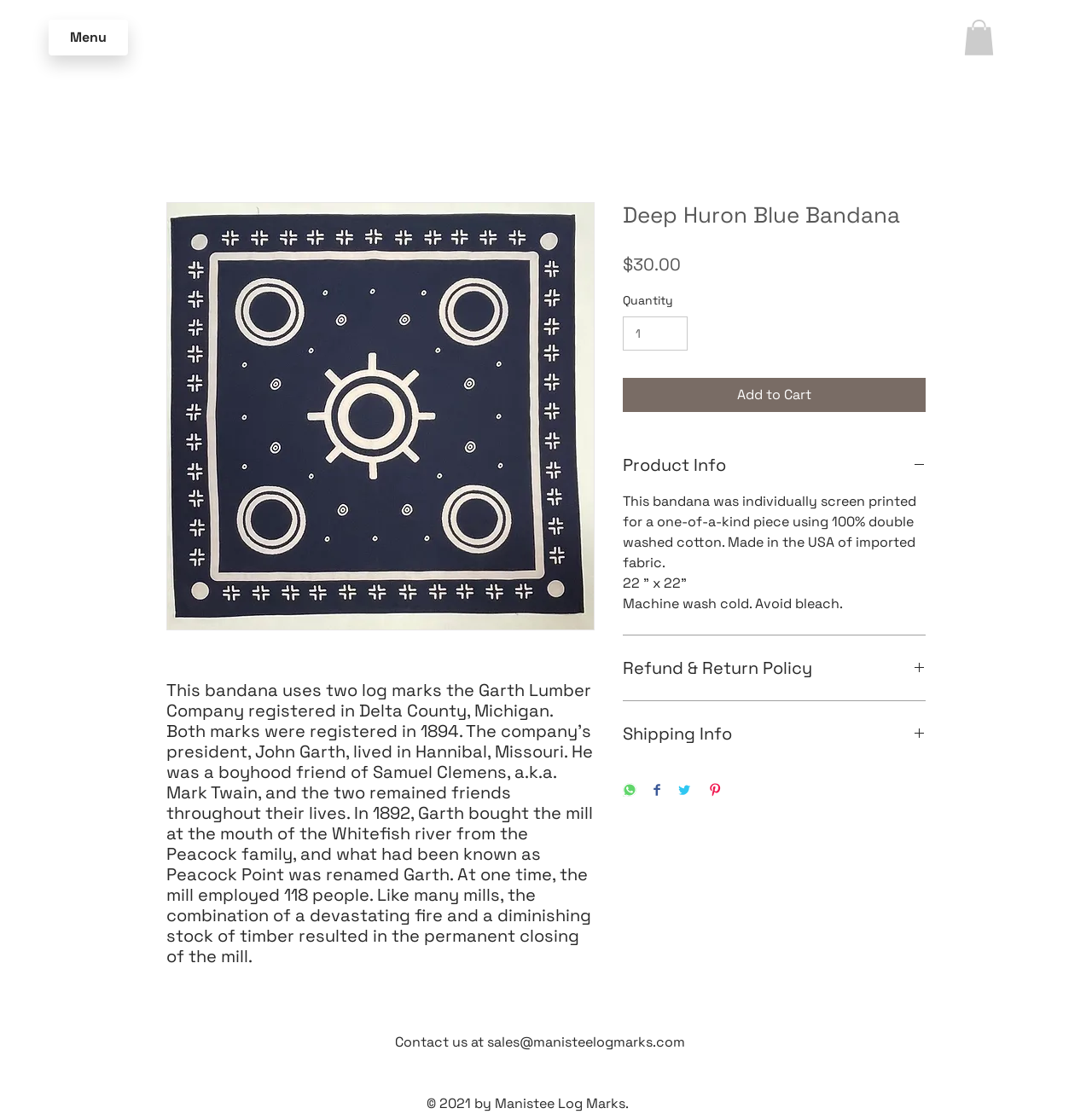How do I contact the seller?
Provide a comprehensive and detailed answer to the question.

I found the contact information by looking at the text at the bottom of the page, which says 'Contact us at sales@manisteelogmarks.com'.